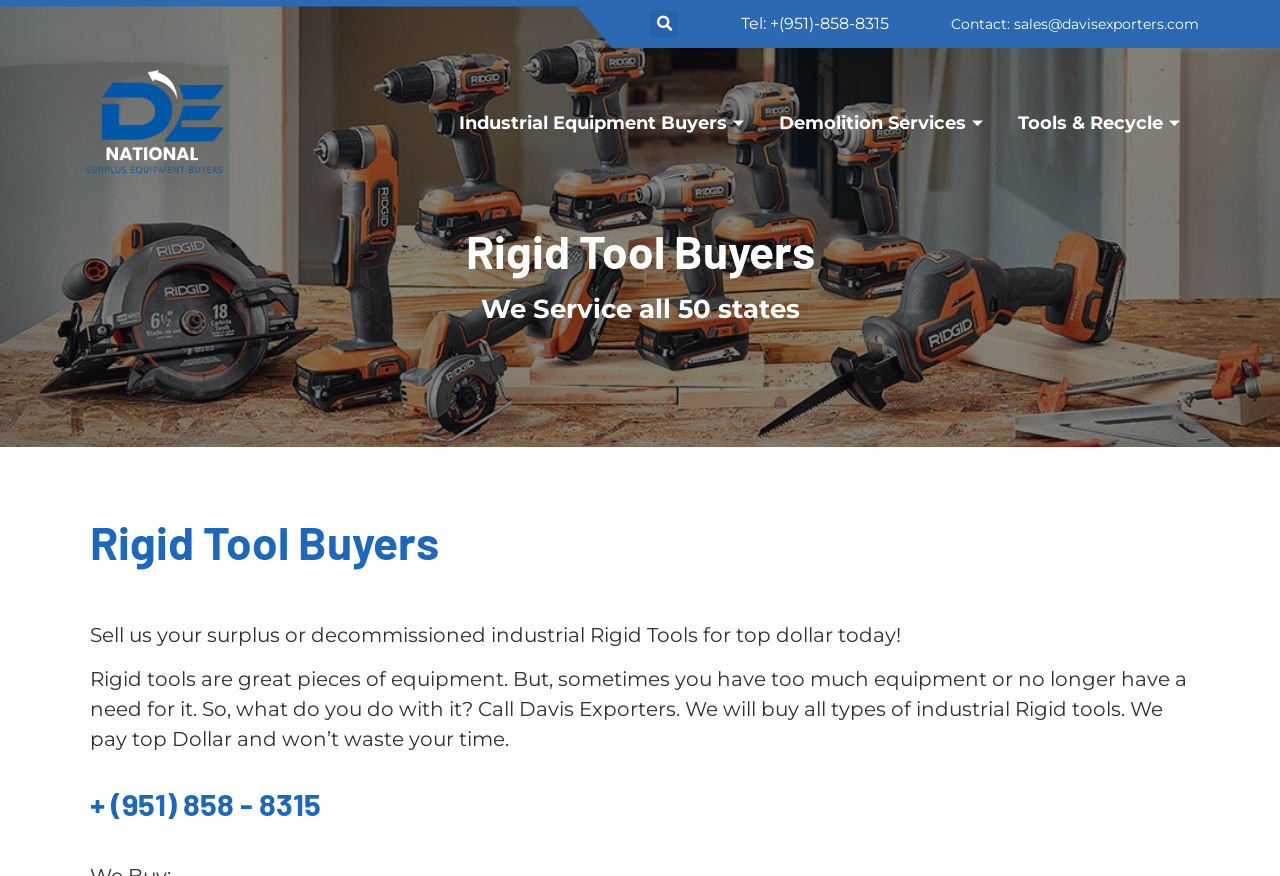Calculate the bounding box coordinates of the UI element given the description: "Slip-And-Fall".

None